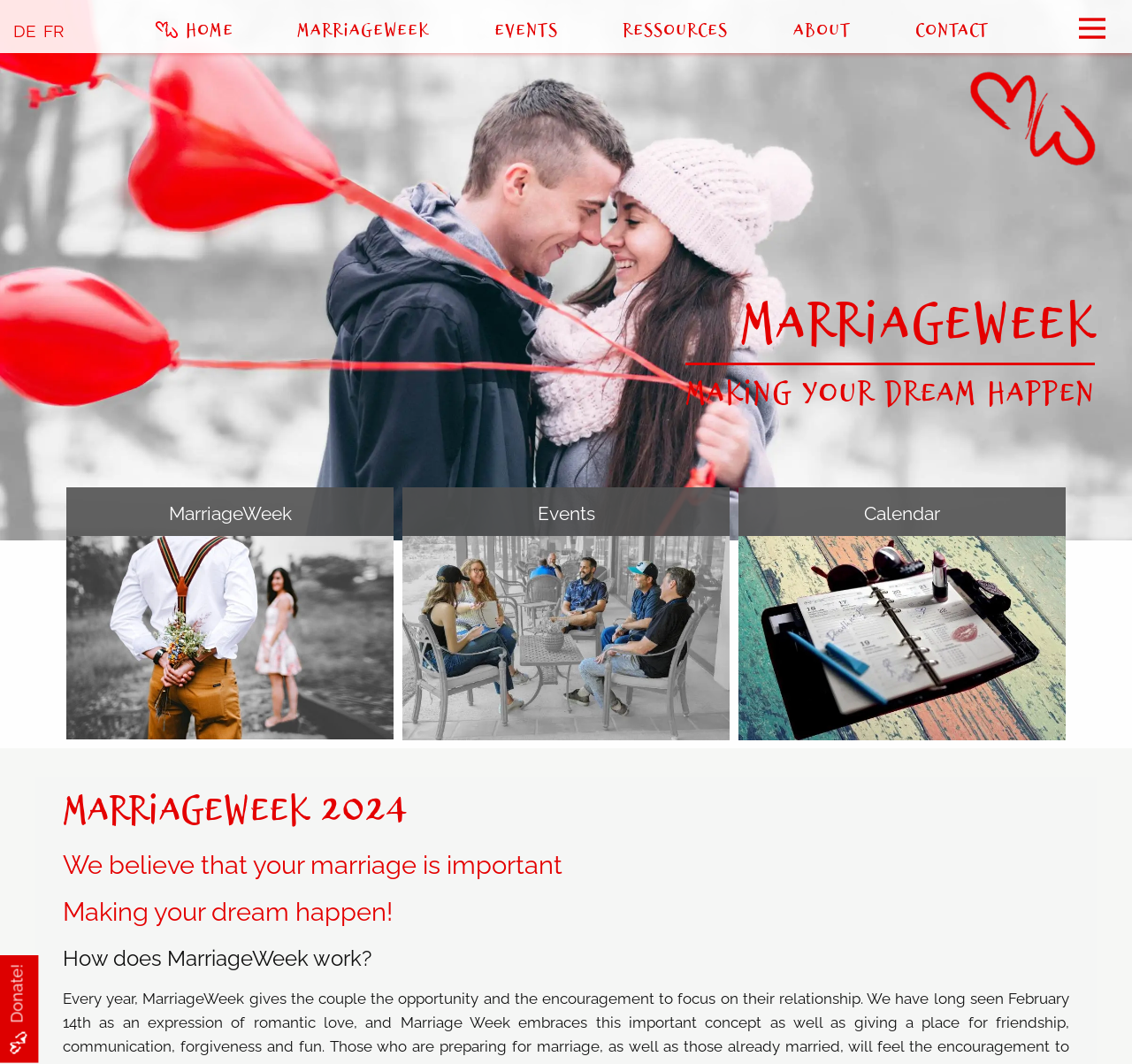Please identify the bounding box coordinates of the region to click in order to complete the task: "View Events". The coordinates must be four float numbers between 0 and 1, specified as [left, top, right, bottom].

[0.436, 0.011, 0.496, 0.045]